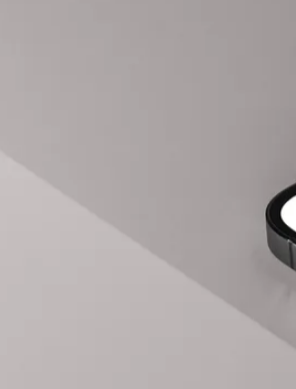Provide a brief response to the question using a single word or phrase: 
What is the color of the object?

Black